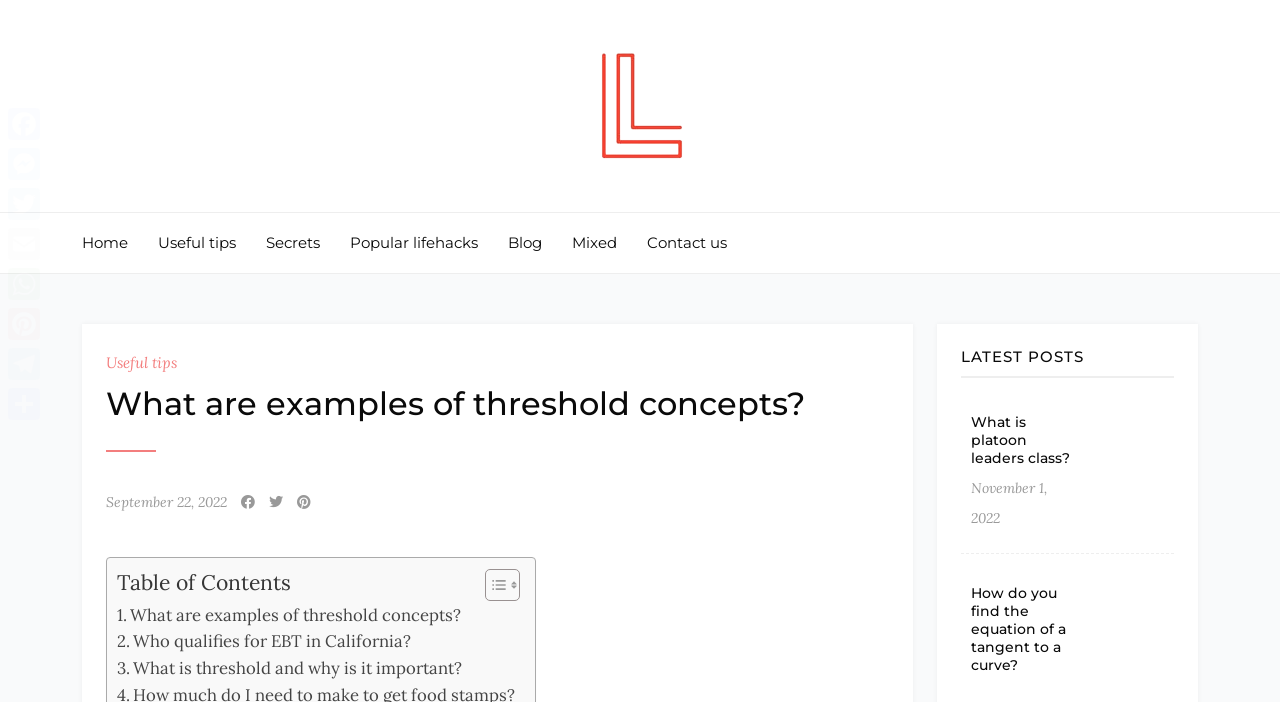What is the date of the second article in the LATEST POSTS section?
Please use the image to provide a one-word or short phrase answer.

November 1, 2022